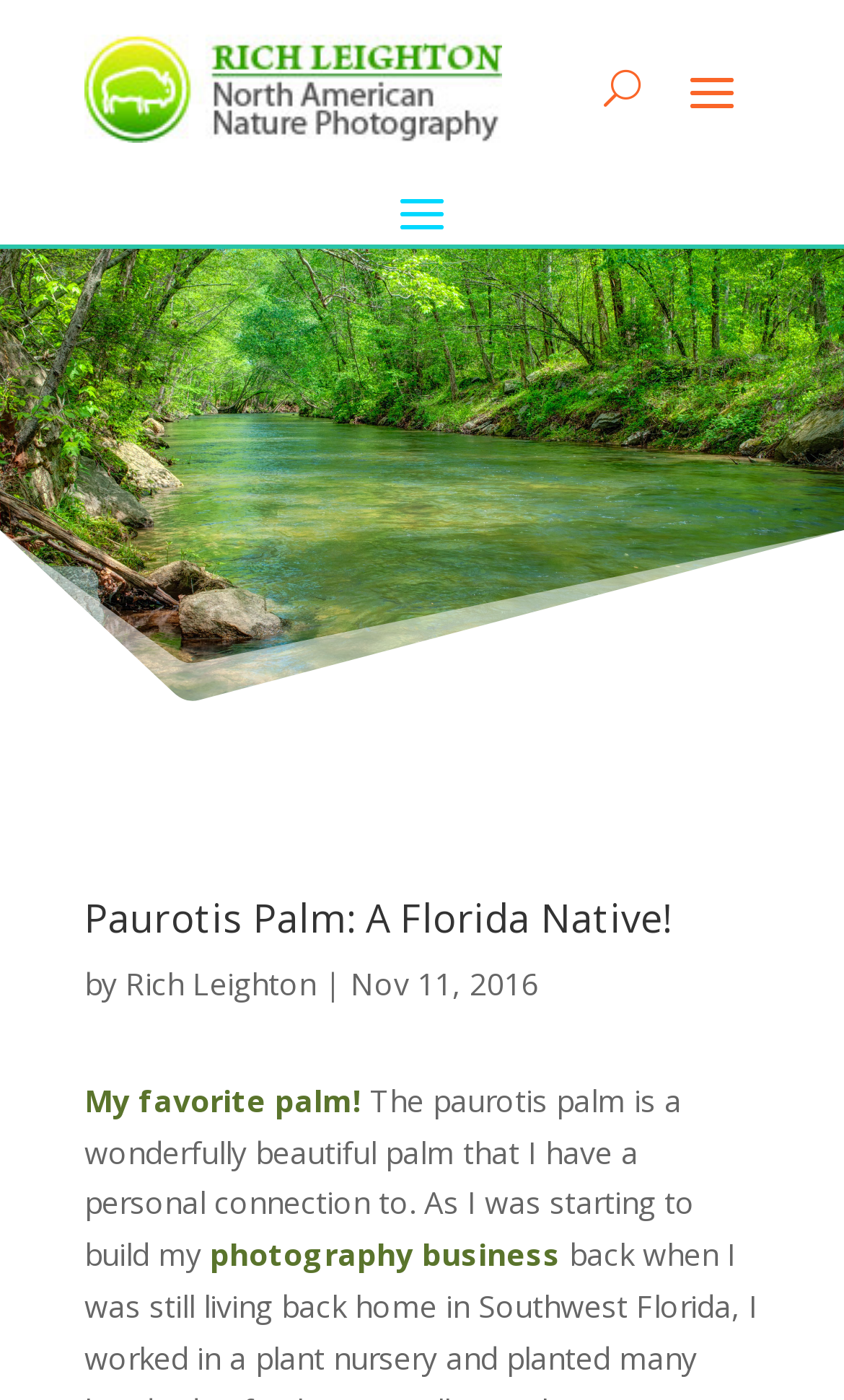Articulate a detailed summary of the webpage's content and design.

The webpage is about the Paurotis Palm, a Florida native plant. At the top, there is a button labeled "U" positioned near the top-right corner. Below it, a prominent heading reads "Paurotis Palm: A Florida Native!" spanning almost the entire width of the page. 

Underneath the heading, the author's information is displayed, including the text "by" followed by a link to "Rich Leighton" and a separator "|". The date "Nov 11, 2016" is placed to the right of the author's information. 

Further down, a brief personal statement from the author is presented, starting with "My favorite palm!" The text continues to describe the paurotis palm as a "wonderfully beautiful palm" that holds a personal connection to the author. Within this text, there is a link to the author's "photography business".